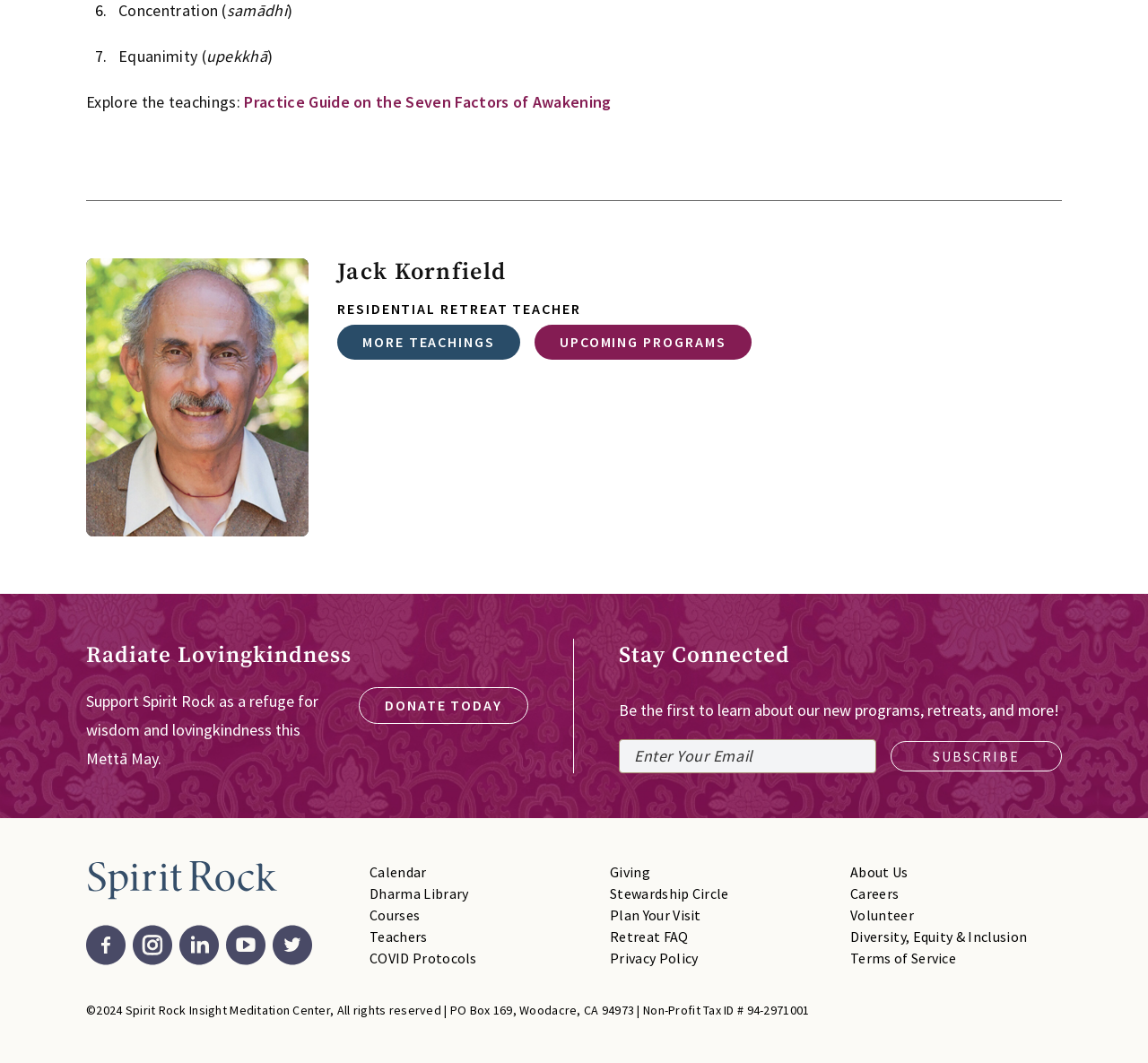Extract the bounding box coordinates of the UI element described by: "Plan Your Visit". The coordinates should include four float numbers ranging from 0 to 1, e.g., [left, top, right, bottom].

[0.531, 0.85, 0.716, 0.871]